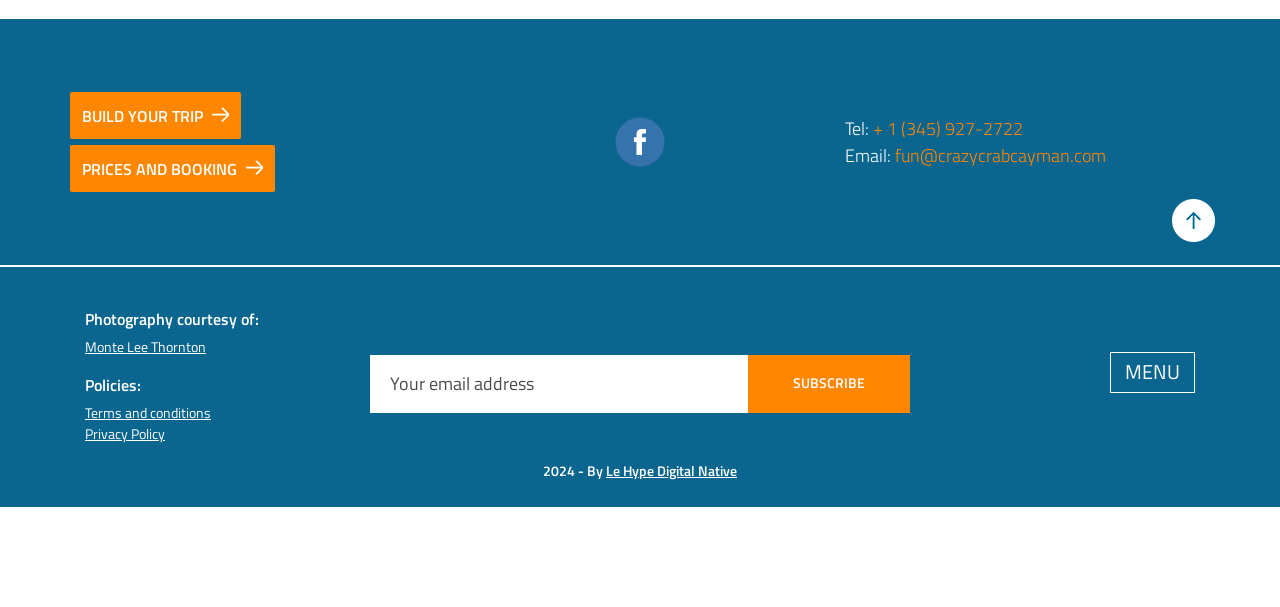What is the company credited for the website development?
Carefully examine the image and provide a detailed answer to the question.

I found the link element with the text 'Le Hype Digital Native' which is located next to the '2024 - By' static text, indicating that Le Hype Digital Native is the company credited for the website development.